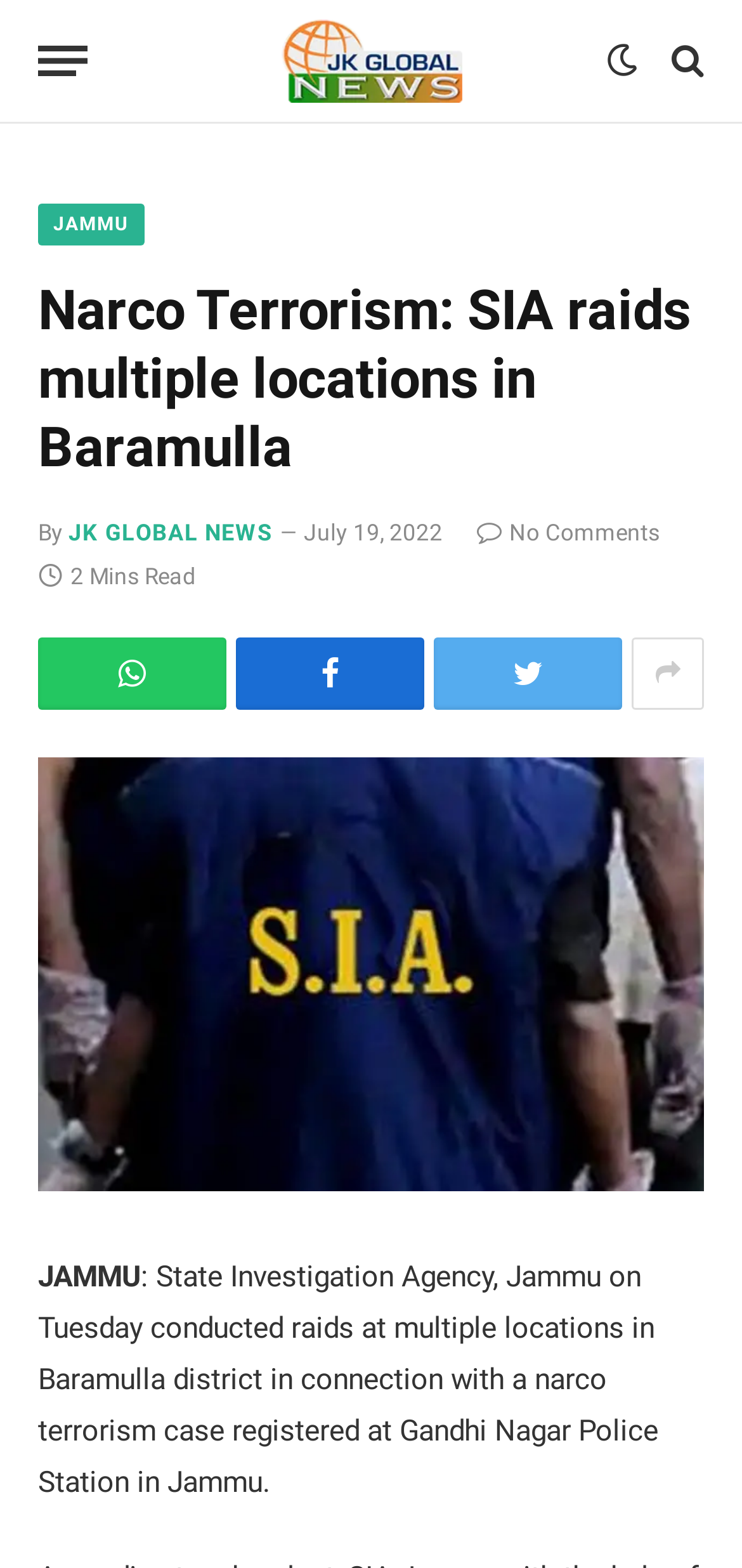What is the date of the article?
Please respond to the question thoroughly and include all relevant details.

I found the answer by looking at the bottom of the webpage, where it shows the date 'July 19, 2022'.